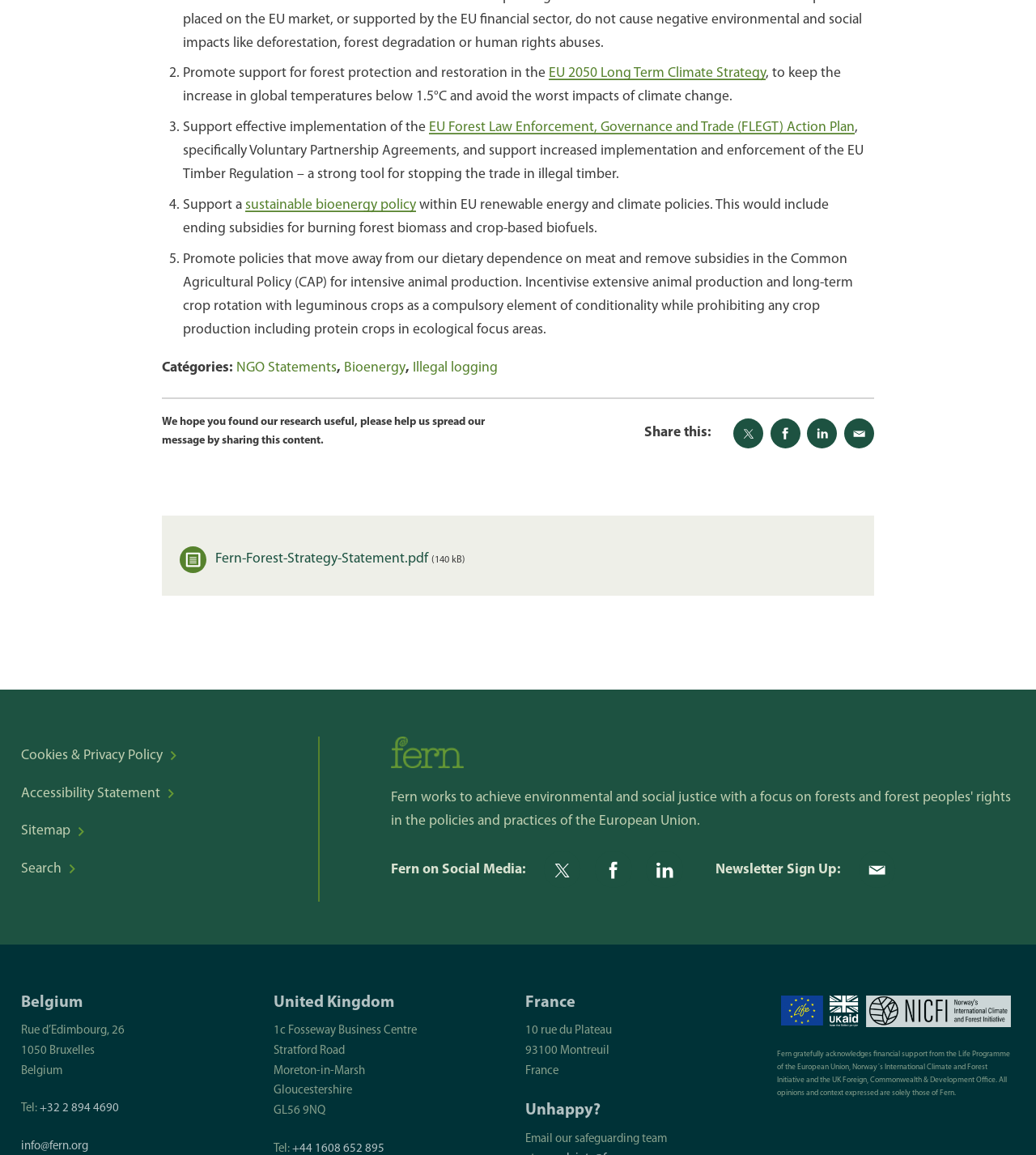Can you find the bounding box coordinates for the element to click on to achieve the instruction: "Search"?

[0.021, 0.736, 0.289, 0.769]